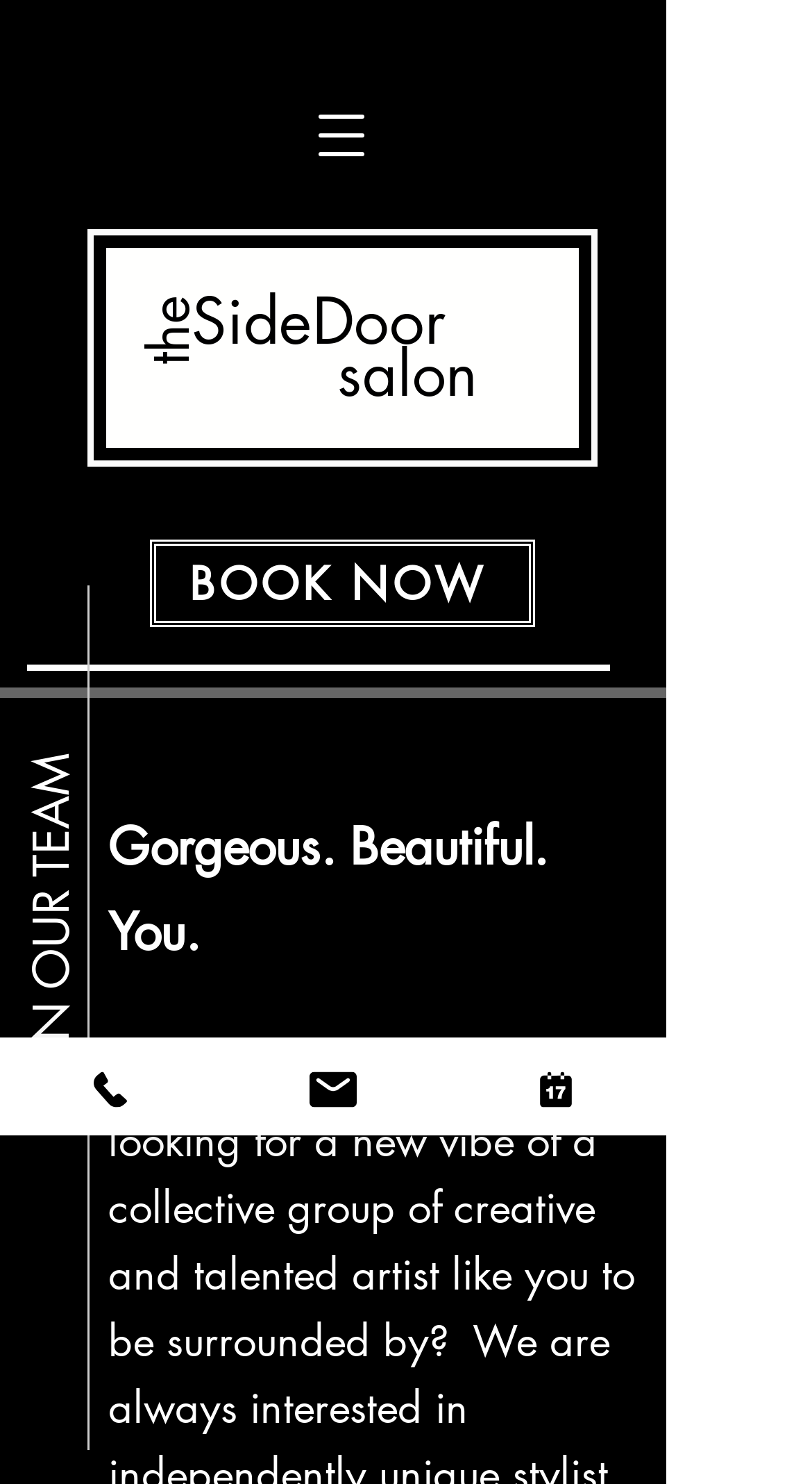Please respond to the question using a single word or phrase:
What is the call-to-action on the website?

JOIN OUR TEAM